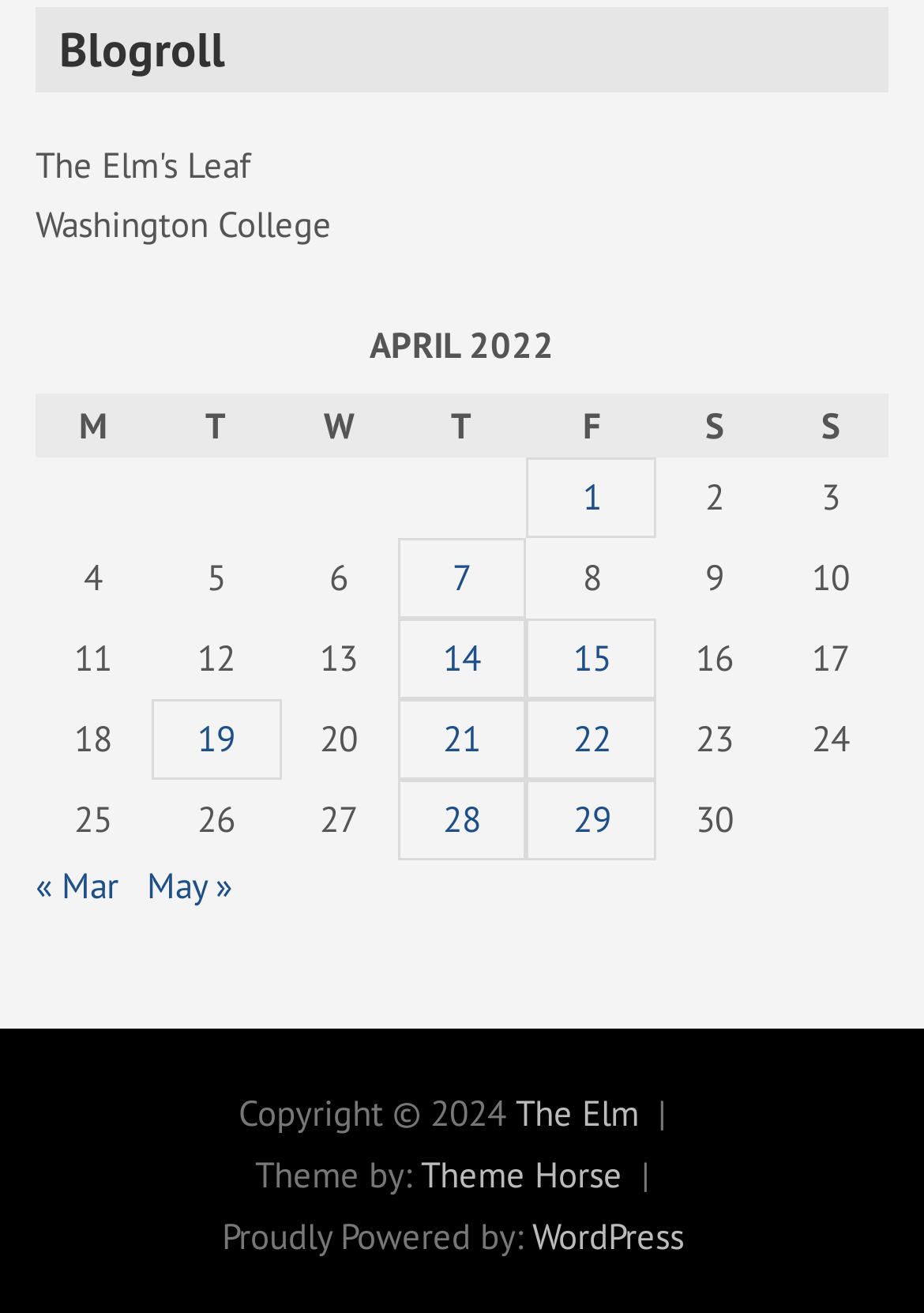Locate the bounding box coordinates of the element that should be clicked to execute the following instruction: "View posts published on April 1, 2022".

[0.57, 0.348, 0.711, 0.41]